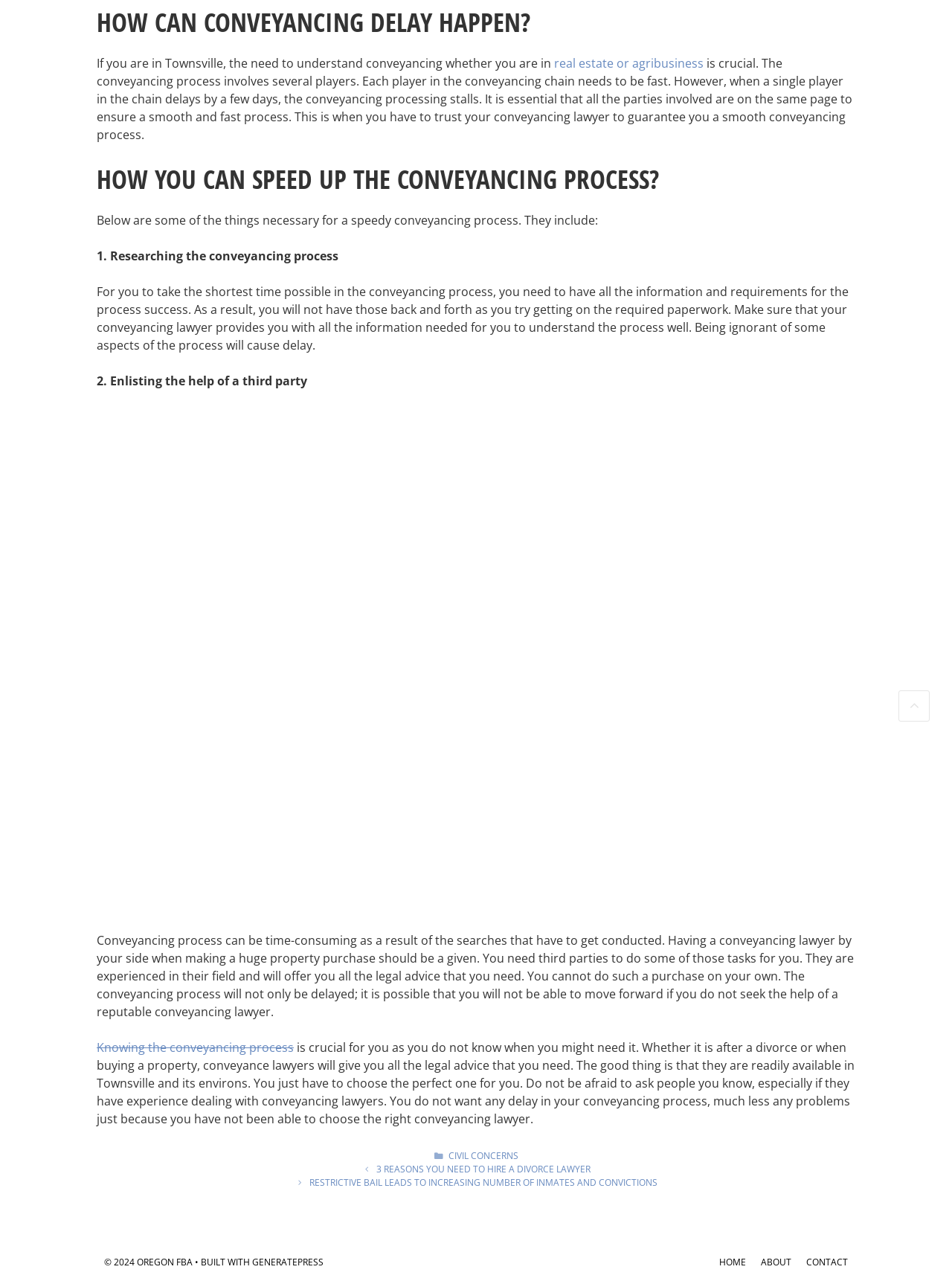What is the importance of understanding conveyancing?
Using the information from the image, provide a comprehensive answer to the question.

The webpage emphasizes the importance of understanding conveyancing, especially in Townsville, whether you are in real estate or agribusiness. This is because the conveyancing process involves several players, and any delay by one player can stall the entire process.